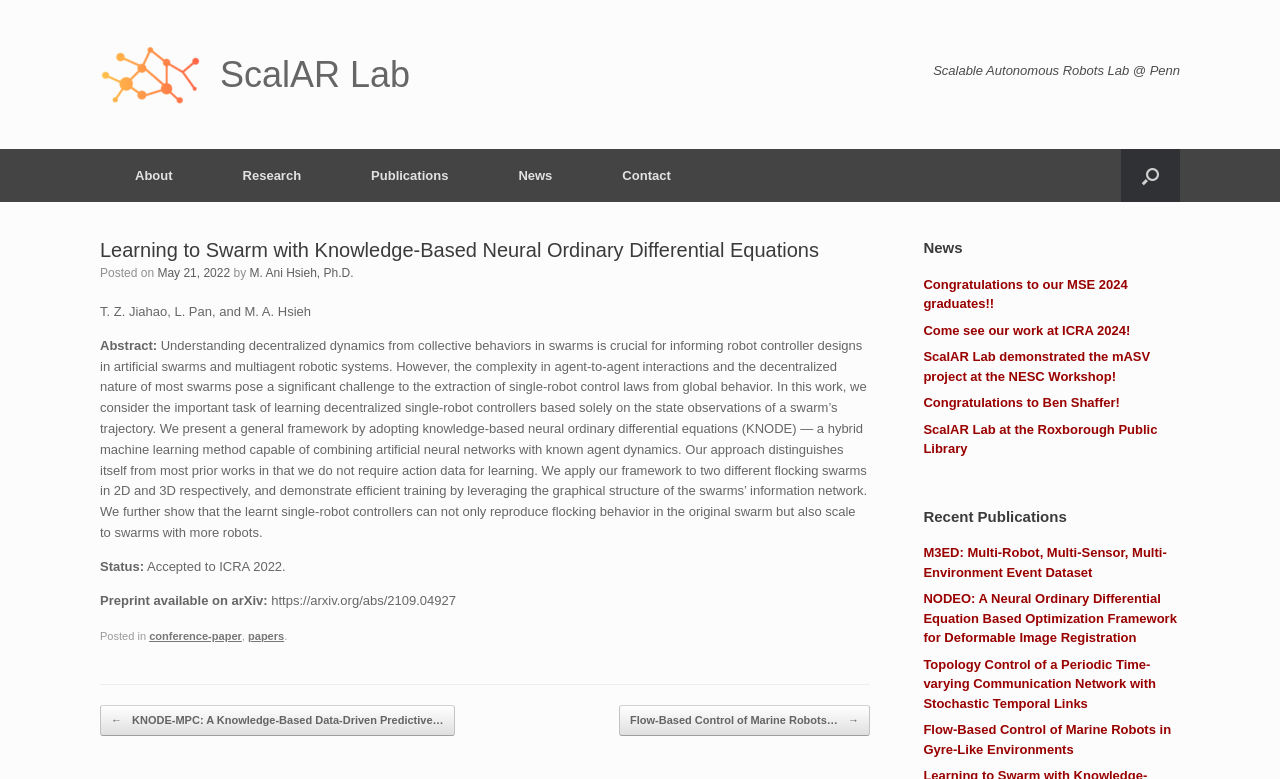Locate the bounding box of the UI element with the following description: "ScalAR Lab".

[0.078, 0.058, 0.32, 0.134]